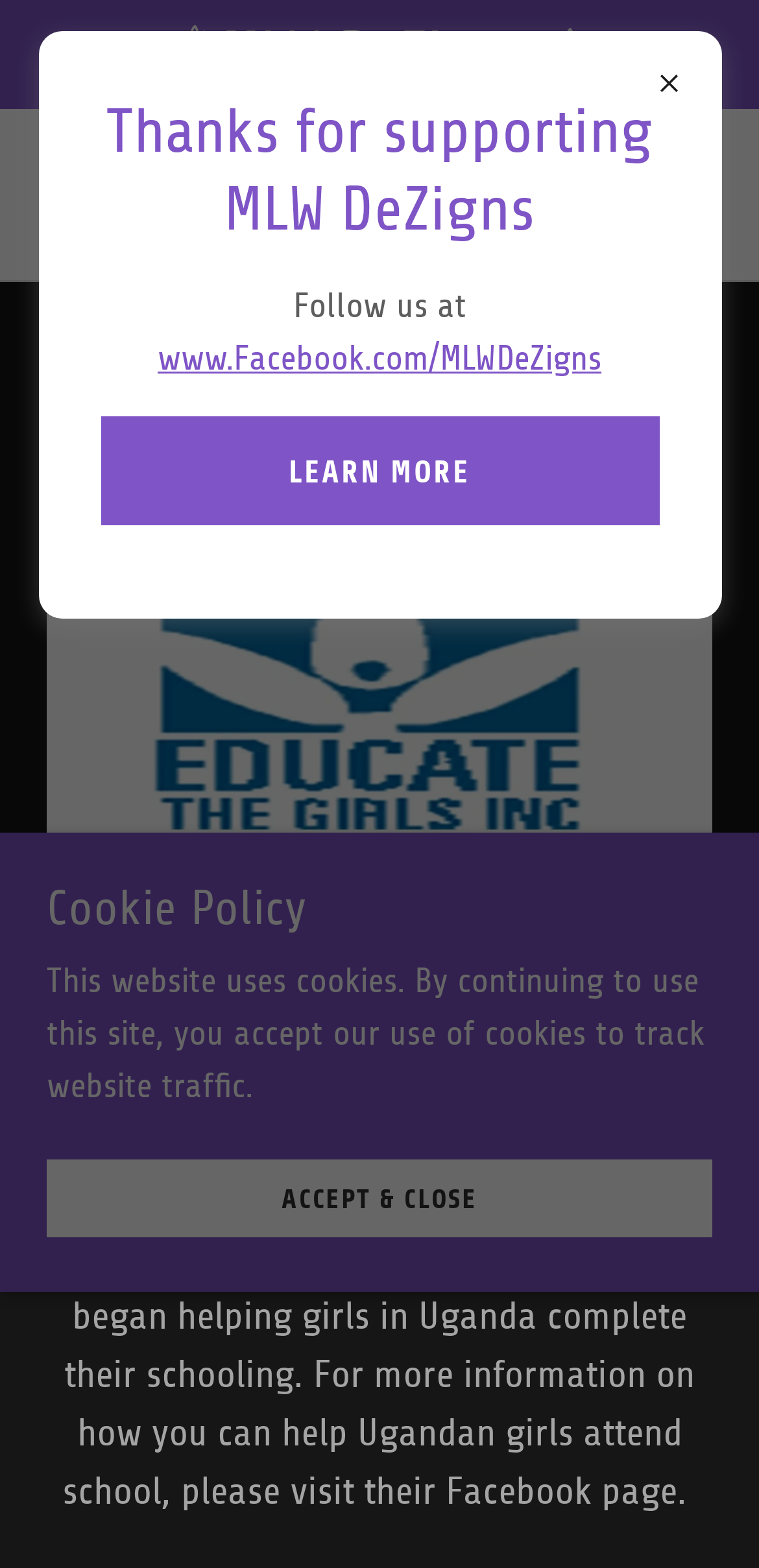Analyze the image and answer the question with as much detail as possible: 
What is the Facebook page of MLW DeZigns?

I found the answer by looking at the dialog box that appears on the webpage. Inside the dialog box, there is a link 'www.Facebook.com/MLWDeZigns' which is likely to be the Facebook page of MLW DeZigns.